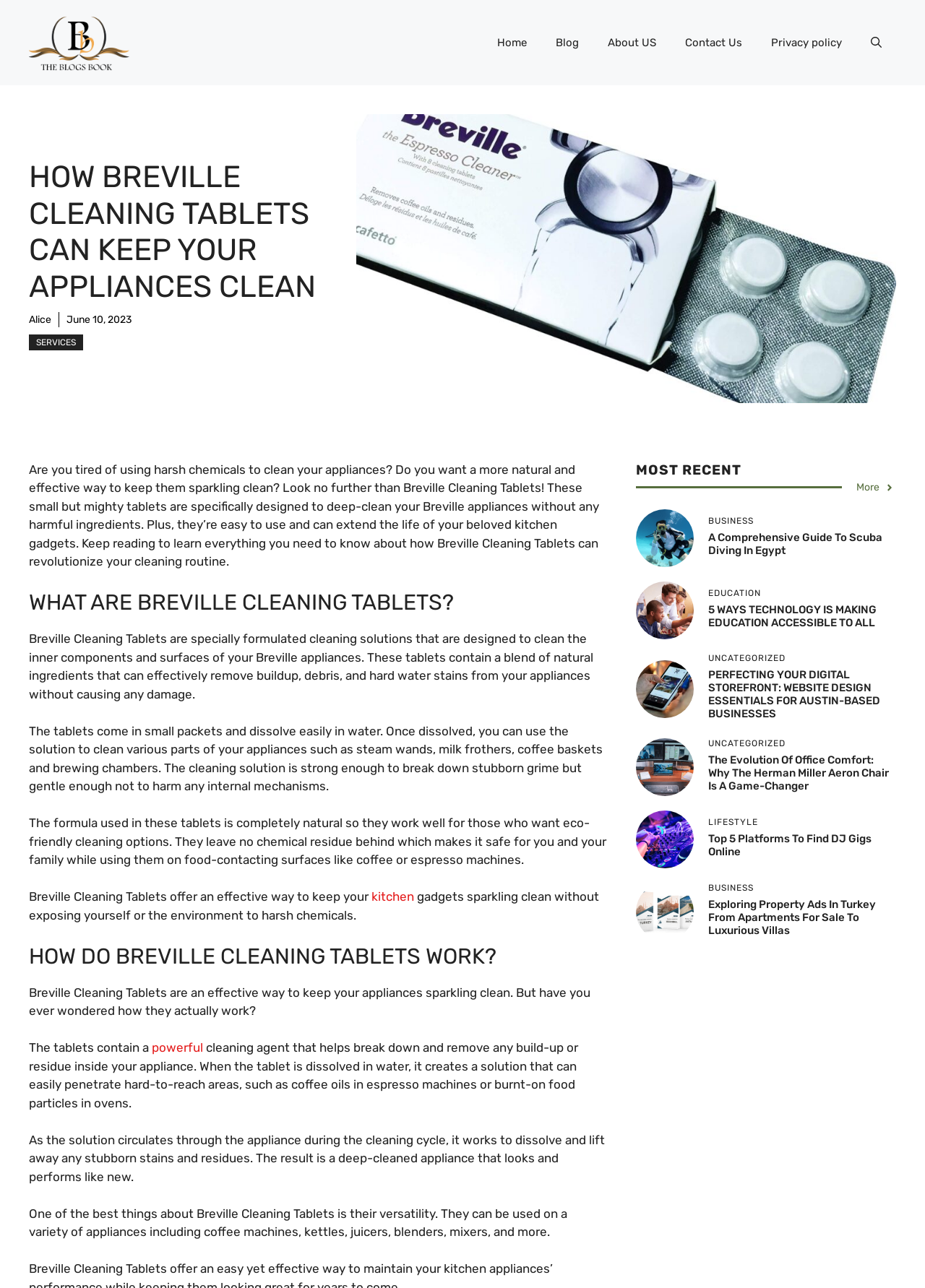From the element description alt="The Blogs Book", predict the bounding box coordinates of the UI element. The coordinates must be specified in the format (top-left x, top-left y, bottom-right x, bottom-right y) and should be within the 0 to 1 range.

[0.031, 0.026, 0.141, 0.038]